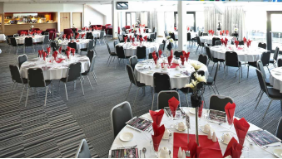Using details from the image, please answer the following question comprehensively:
What type of pattern is on the flooring?

The caption describes the flooring as having a modern striped pattern, which suggests that the flooring has a striped design.